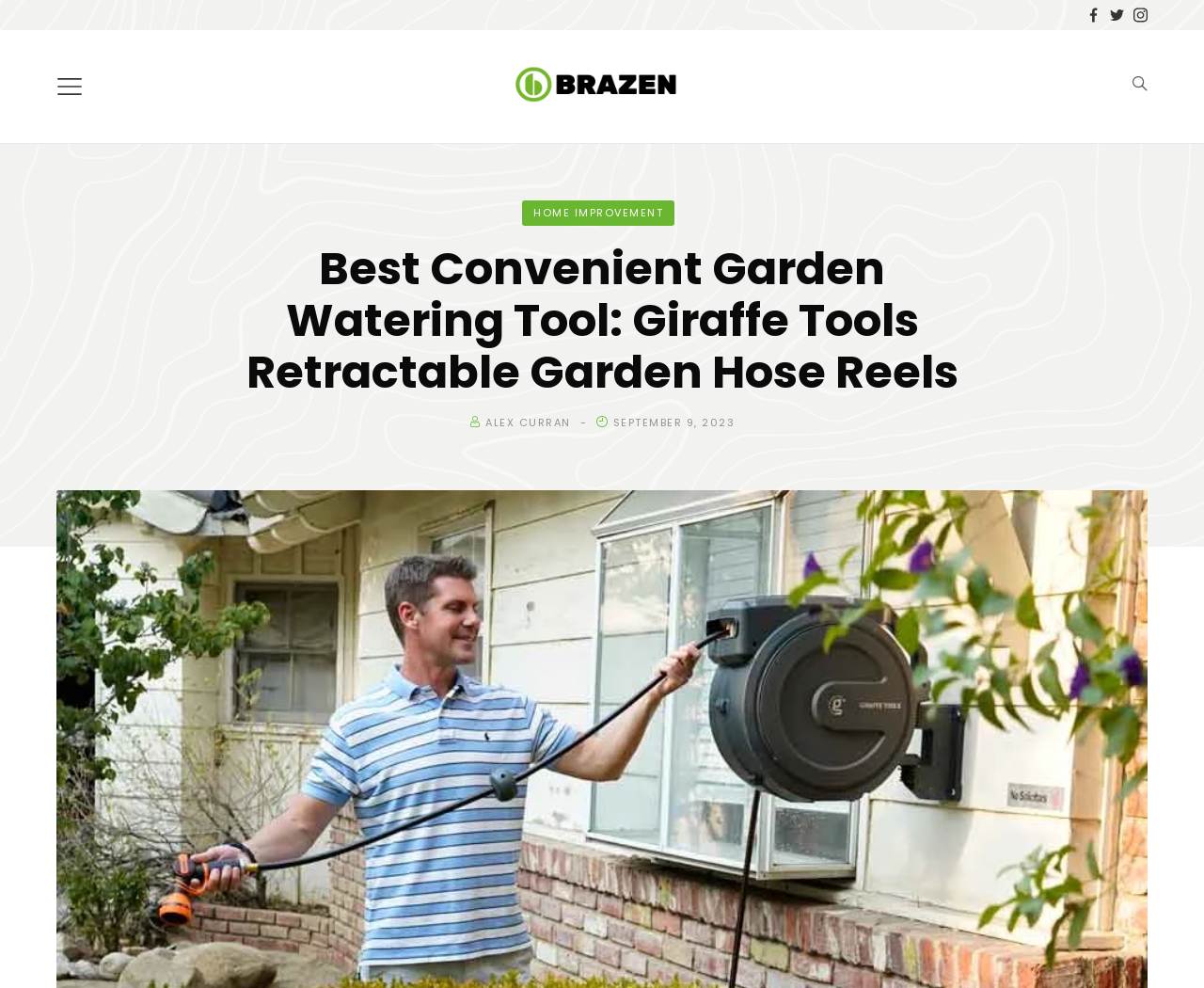Using the information shown in the image, answer the question with as much detail as possible: When was the article published?

I found the publication date of the article by looking at the link element with the text 'SEPTEMBER 9, 2023' which is likely to be the publication date.